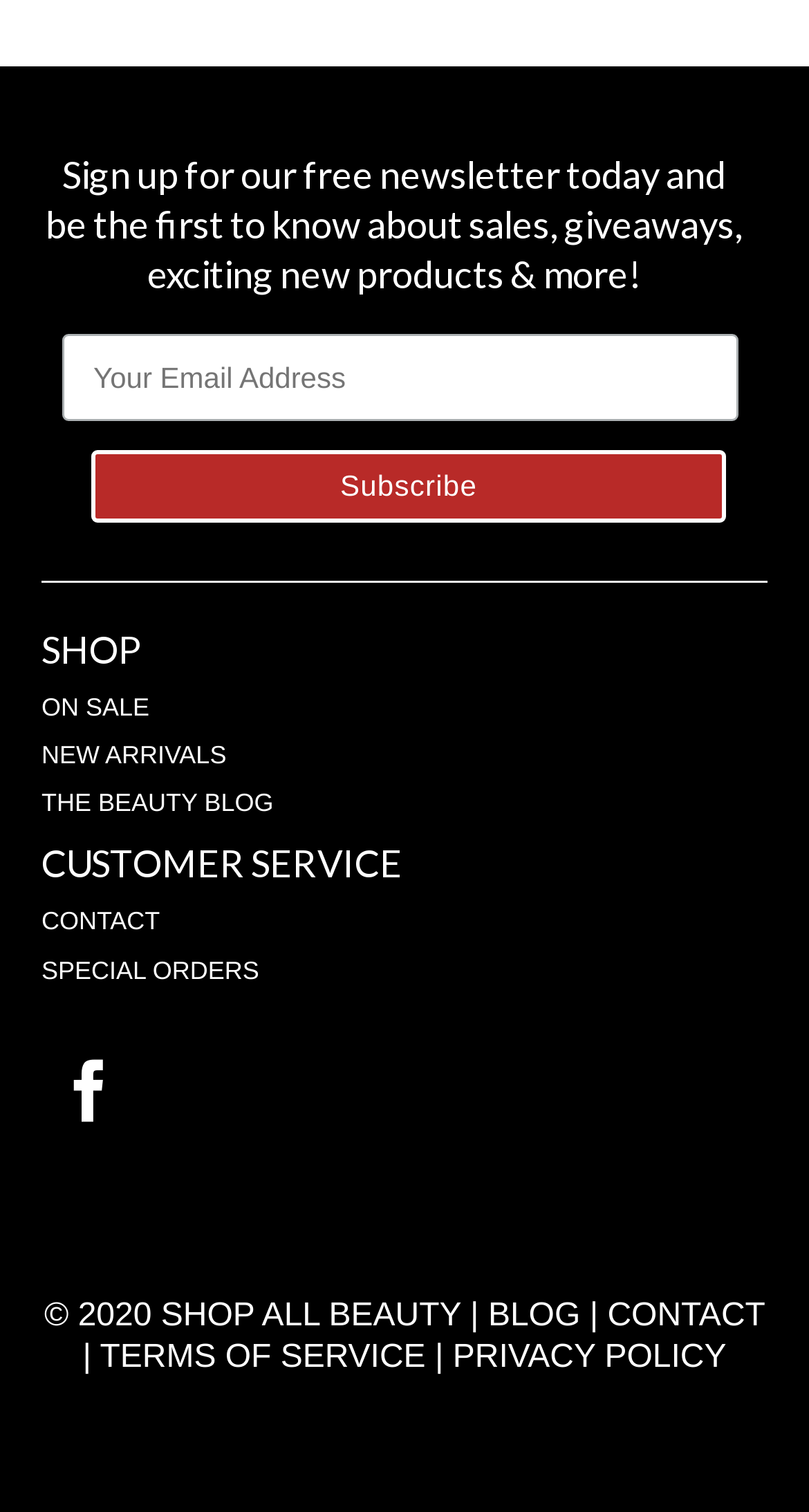Provide a brief response to the question below using a single word or phrase: 
How many main categories are there in the SHOP section?

Three